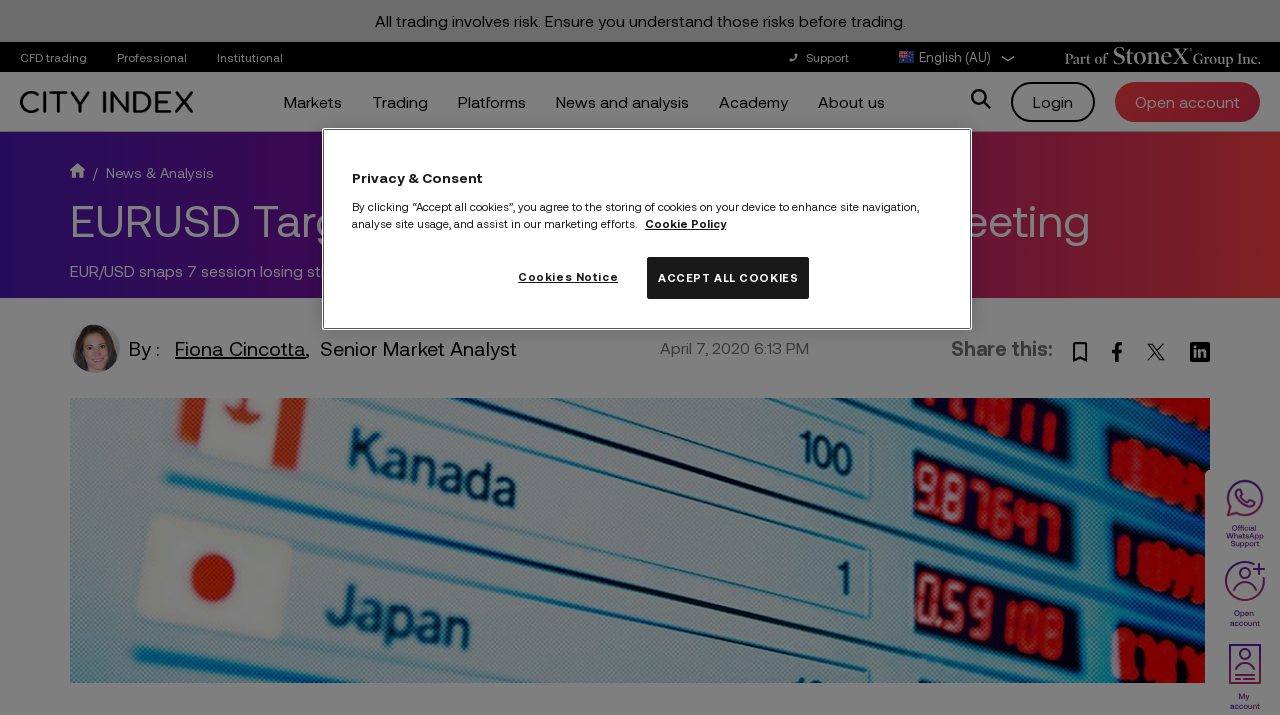Who is the author of the article?
Please look at the screenshot and answer in one word or a short phrase.

Fiona Cincotta